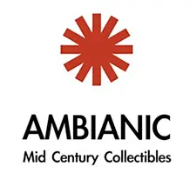What type of font is used for the brand name?
With the help of the image, please provide a detailed response to the question.

The brand name 'AMBIANIC' is presented in a sleek, modern font, which contrasts with the vintage aesthetic of the mid-century collectibles the brand specializes in.